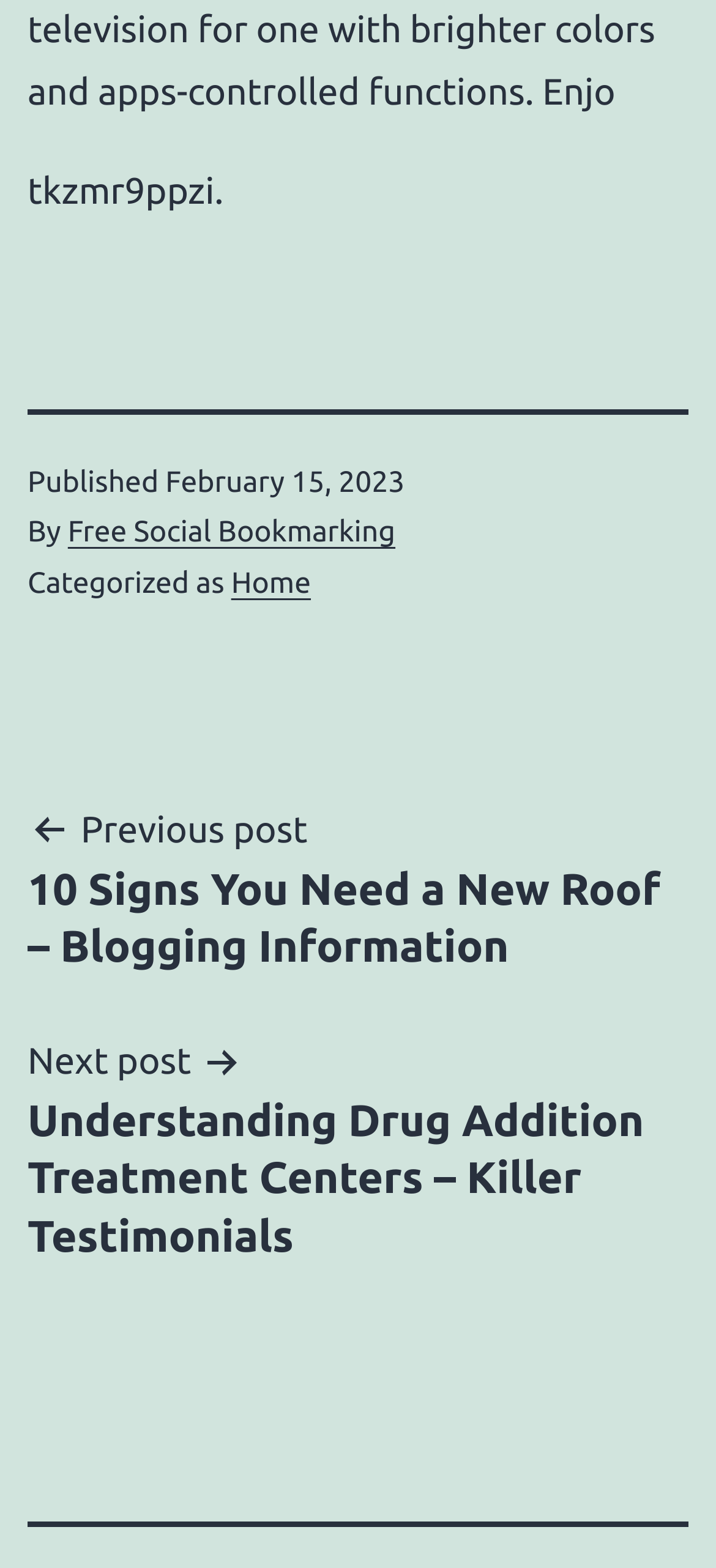Find the bounding box coordinates of the UI element according to this description: "Free Social Bookmarking".

[0.095, 0.329, 0.552, 0.35]